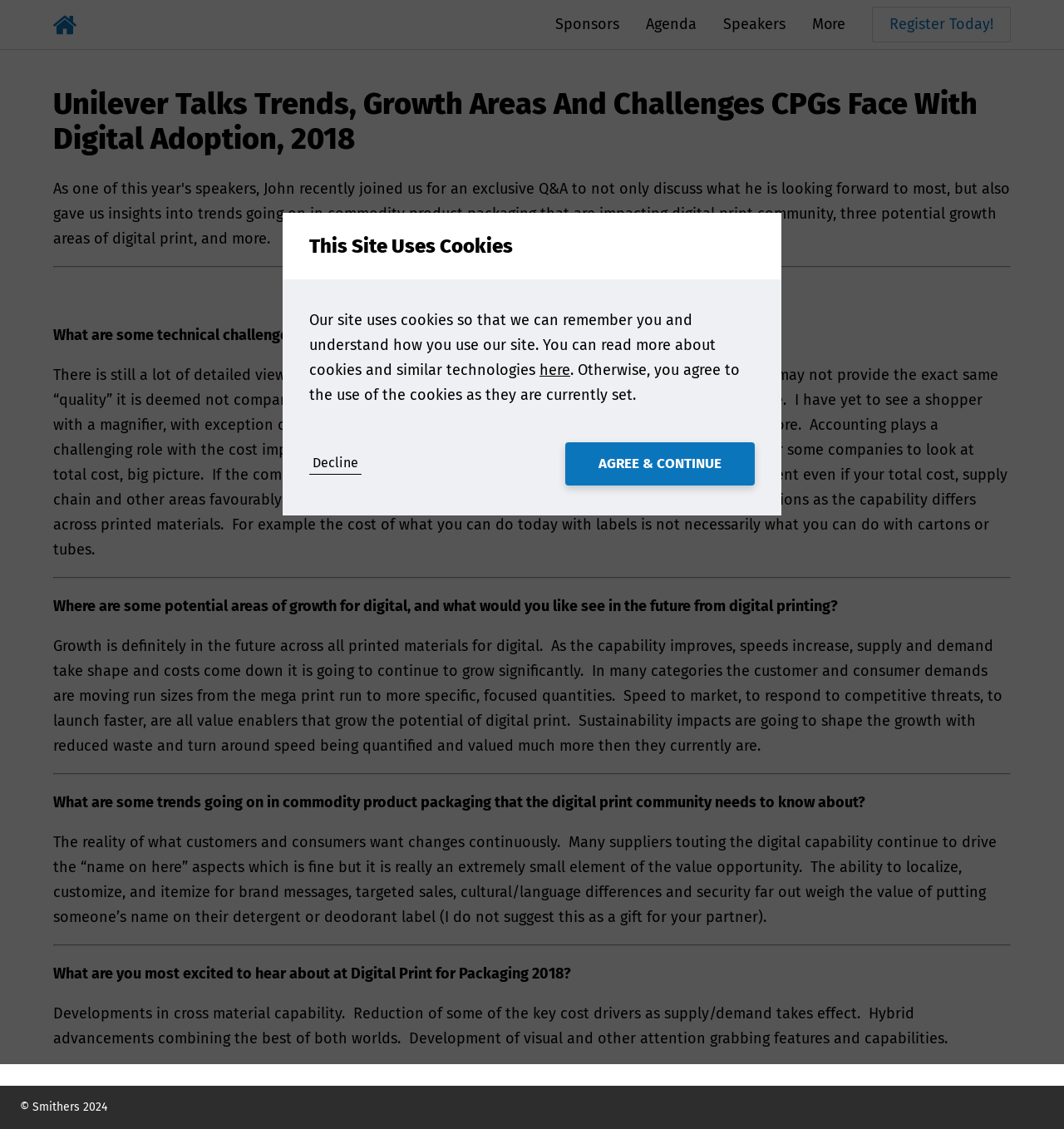Answer the question below using just one word or a short phrase: 
What is driving the growth of digital print?

Customer and consumer demands